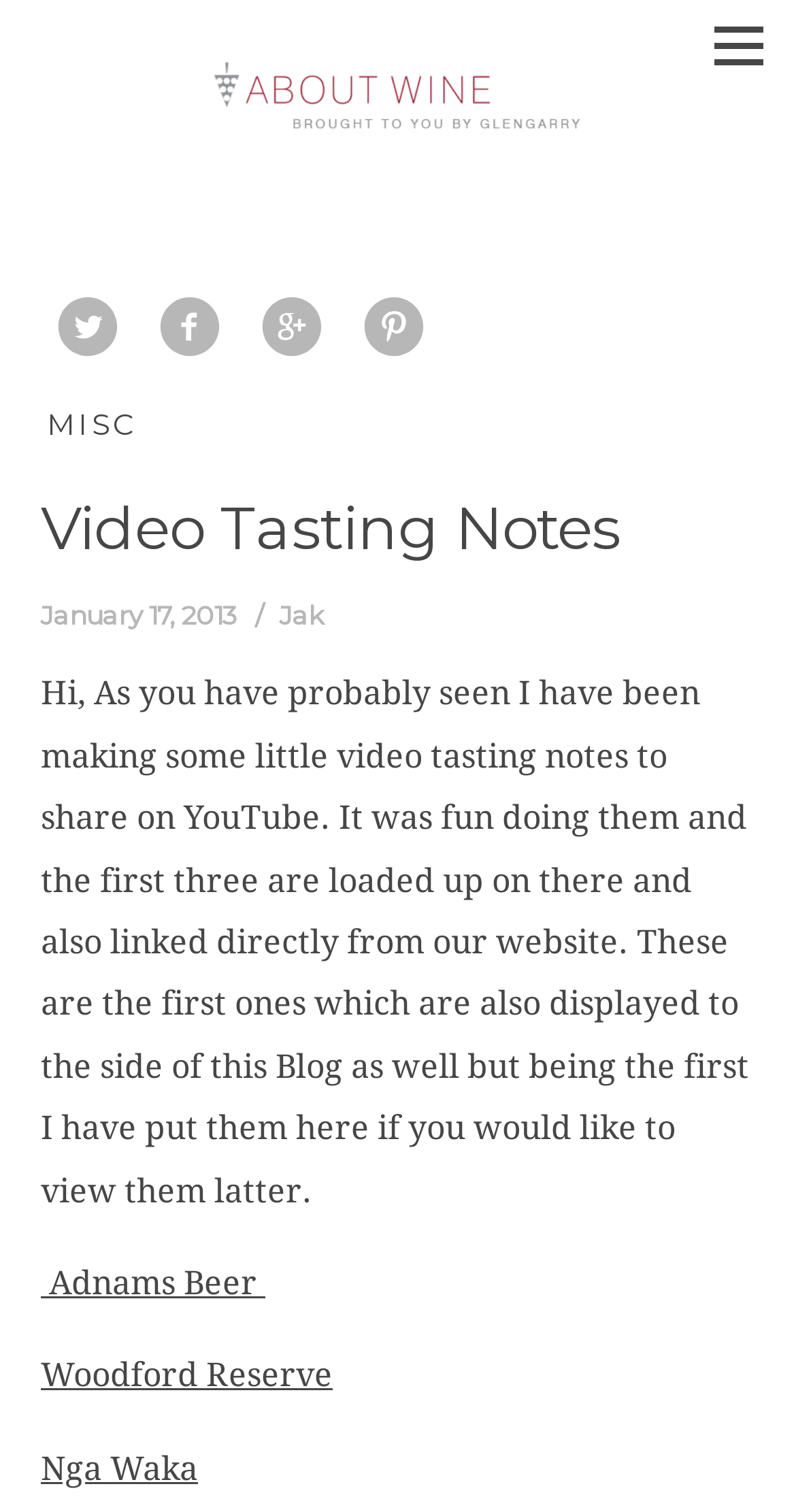How many social media links are present?
Analyze the screenshot and provide a detailed answer to the question.

I counted the number of link elements with images inside the HeaderAsNonLandmark element. There are four links with images, which correspond to sharing the post on Twitter, Facebook, and two other platforms.